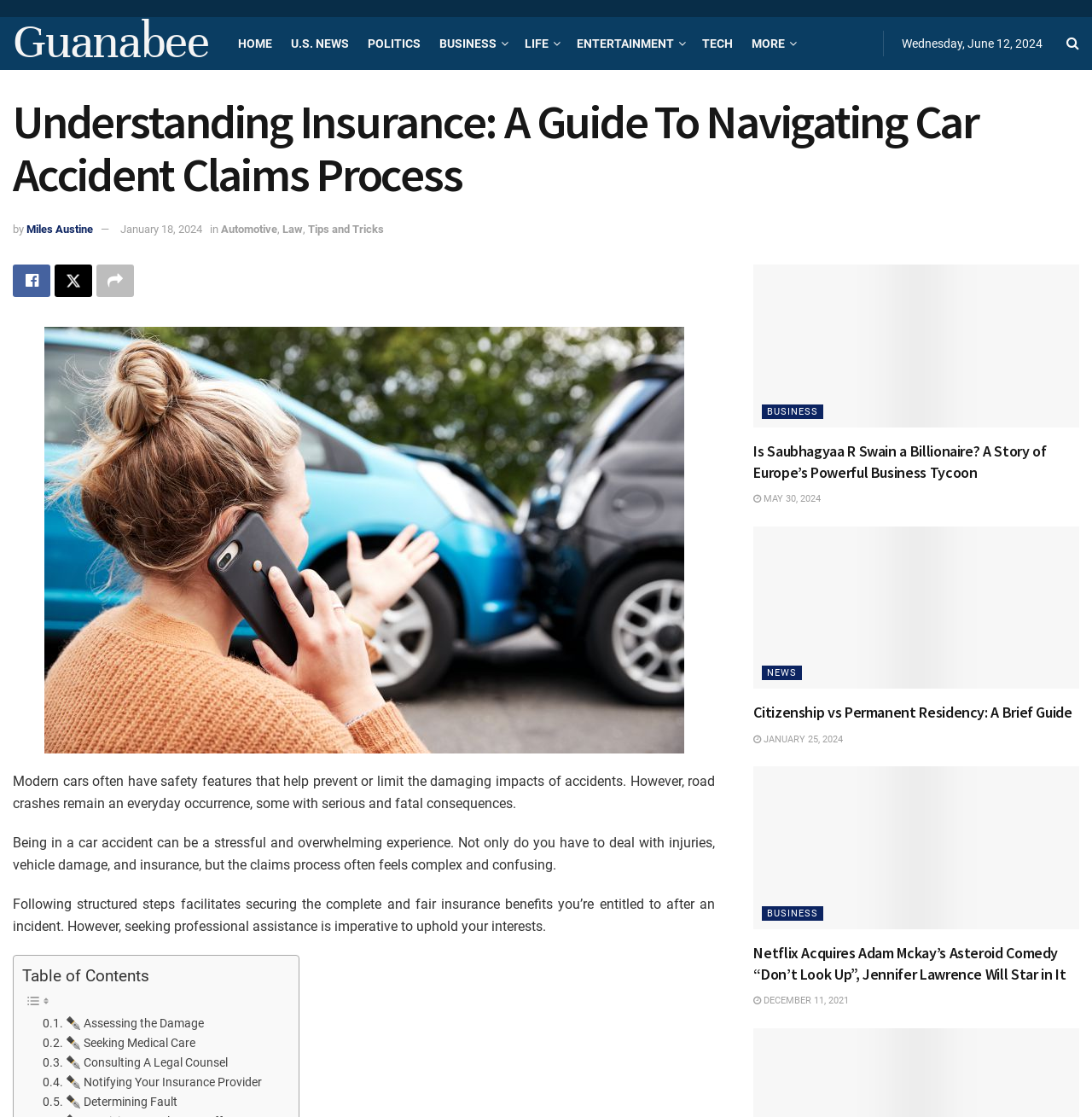Specify the bounding box coordinates (top-left x, top-left y, bottom-right x, bottom-right y) of the UI element in the screenshot that matches this description: Business

[0.698, 0.362, 0.754, 0.375]